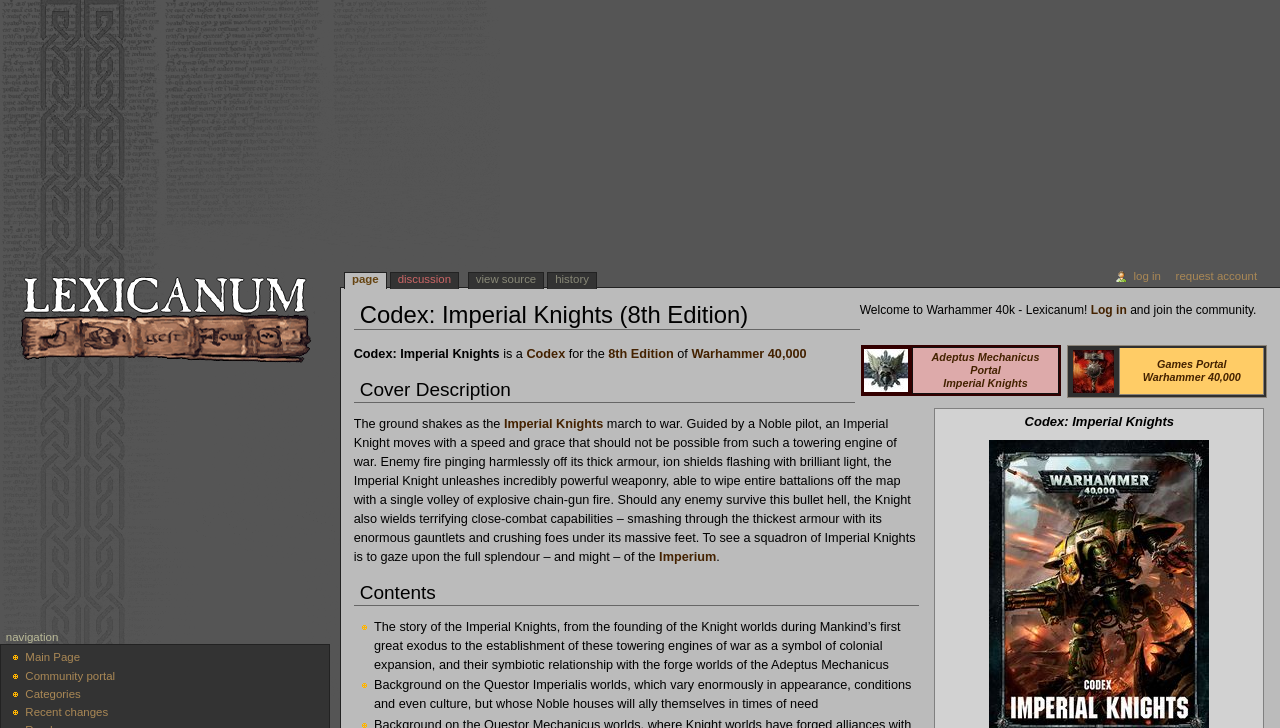What is the purpose of the Imperial Knights?
Based on the content of the image, thoroughly explain and answer the question.

According to the webpage content, specifically the text '...able to wipe entire battalions off the map with a single volley of explosive chain-gun fire...', it can be inferred that one of the purposes of the Imperial Knights is to wipe out entire battalions.